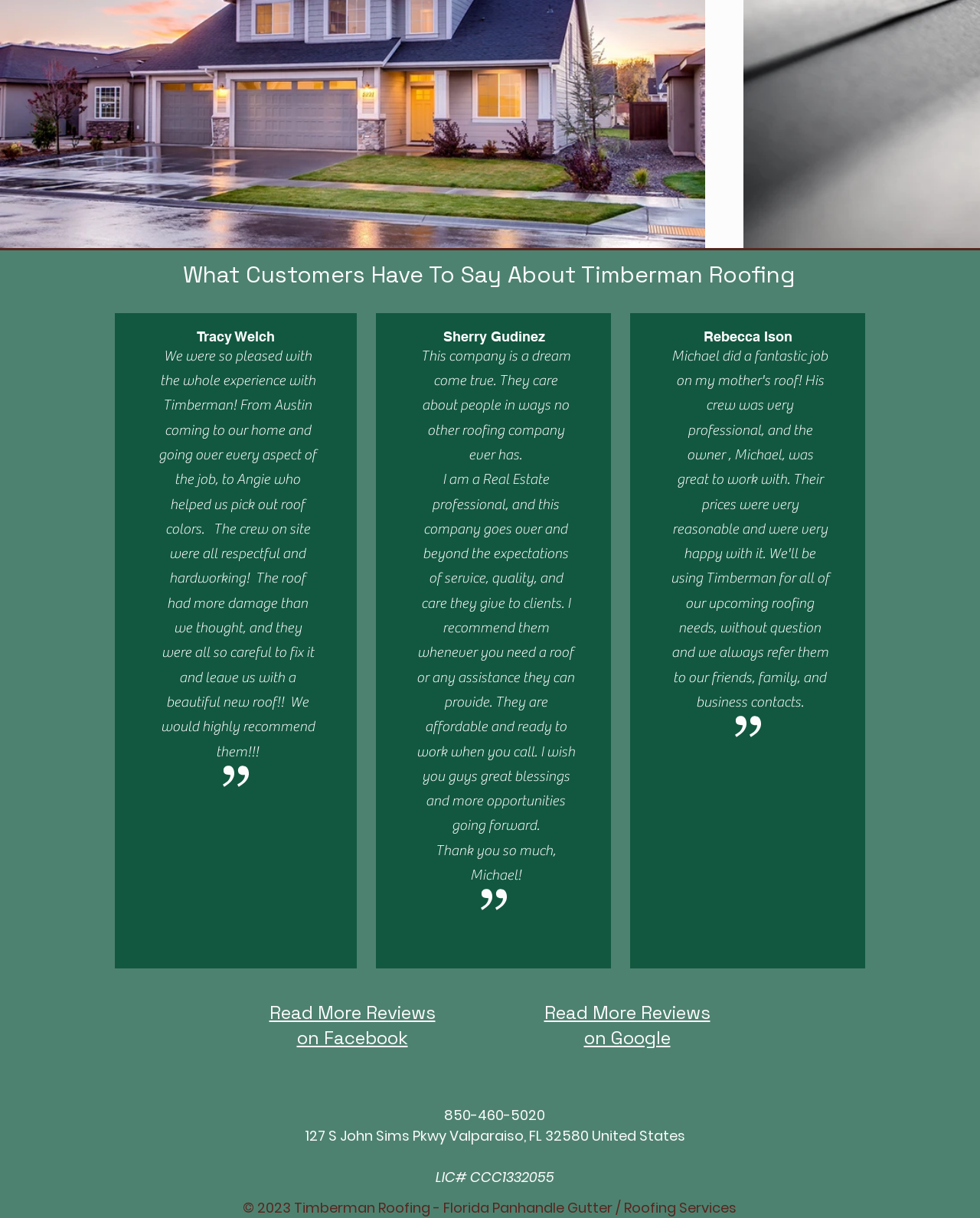Please specify the bounding box coordinates of the clickable region to carry out the following instruction: "Visit Timberman's Google page". The coordinates should be four float numbers between 0 and 1, in the format [left, top, right, bottom].

[0.594, 0.743, 0.651, 0.789]